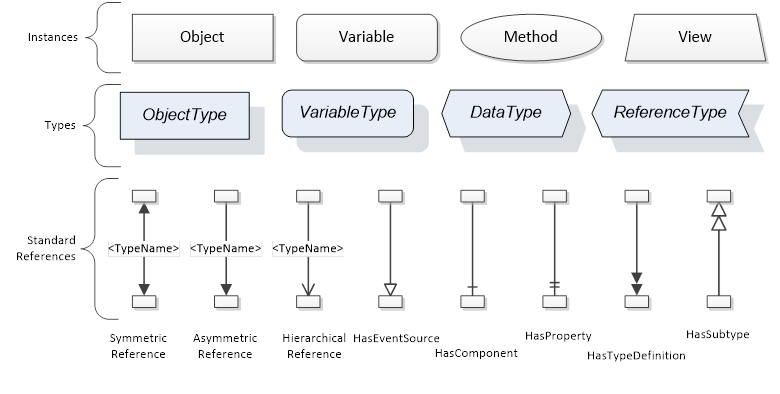What type of reference establishes a hierarchical relationship?
By examining the image, provide a one-word or phrase answer.

Hierarchical Reference